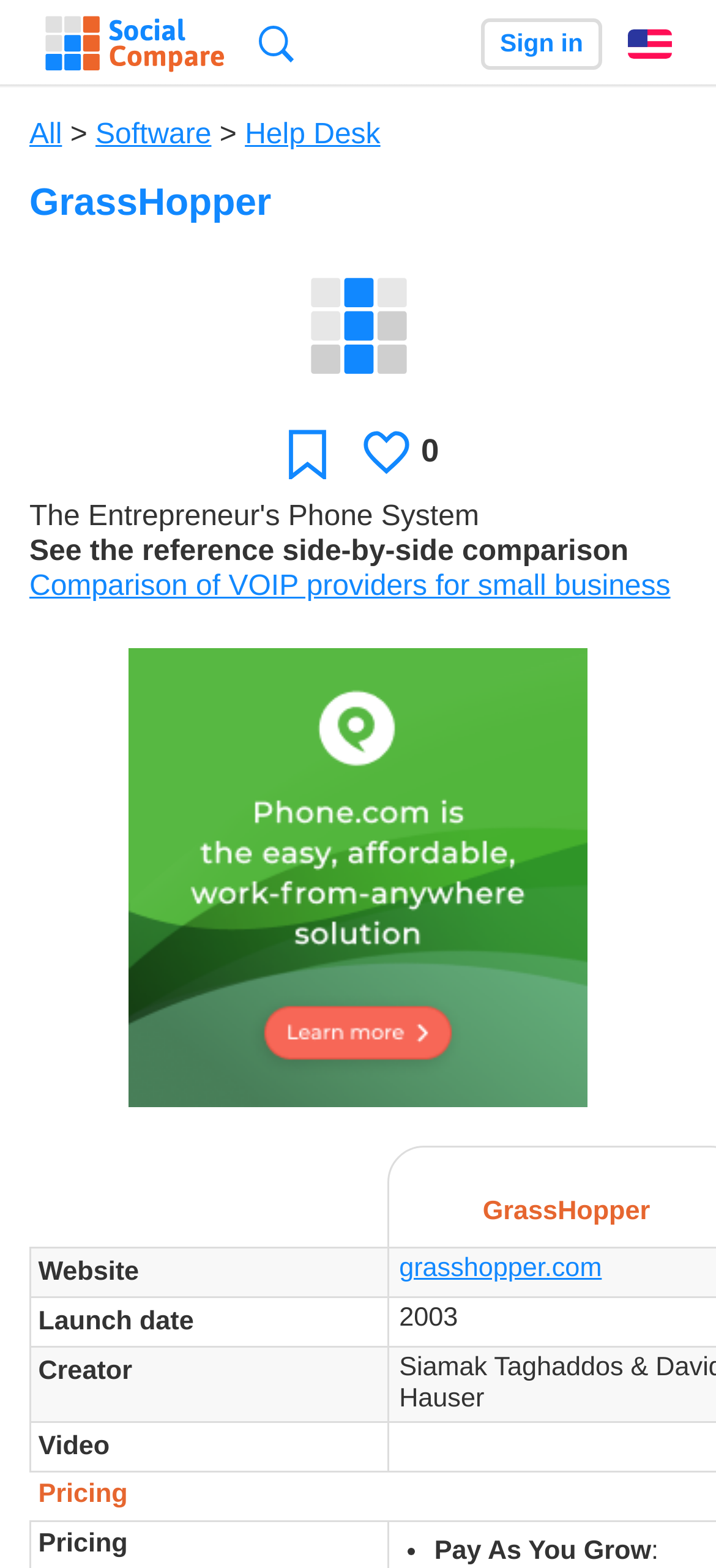Please respond to the question with a concise word or phrase:
How many columns are in the comparison table?

5